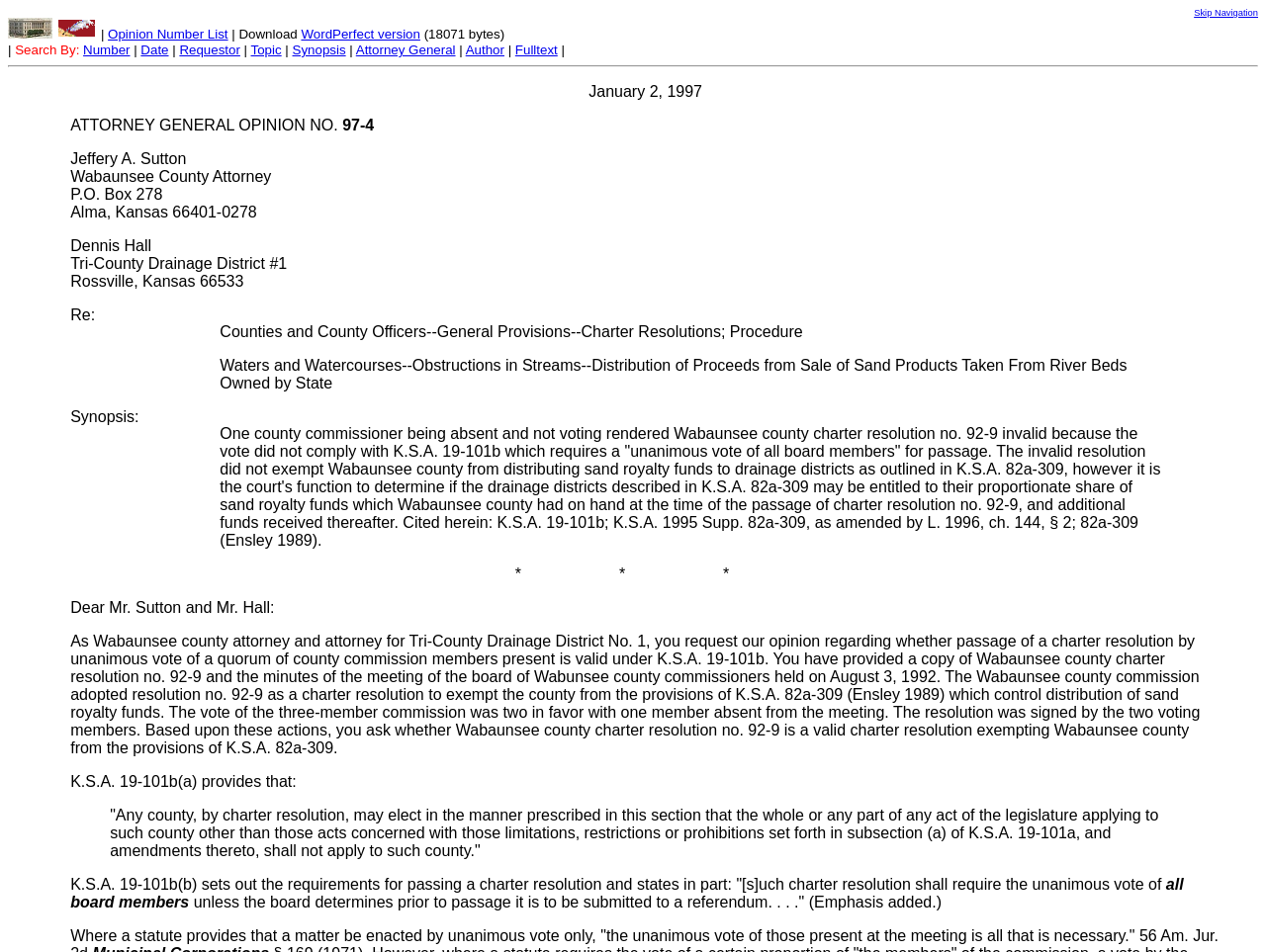Highlight the bounding box coordinates of the region I should click on to meet the following instruction: "View the synopsis".

[0.056, 0.429, 0.11, 0.447]